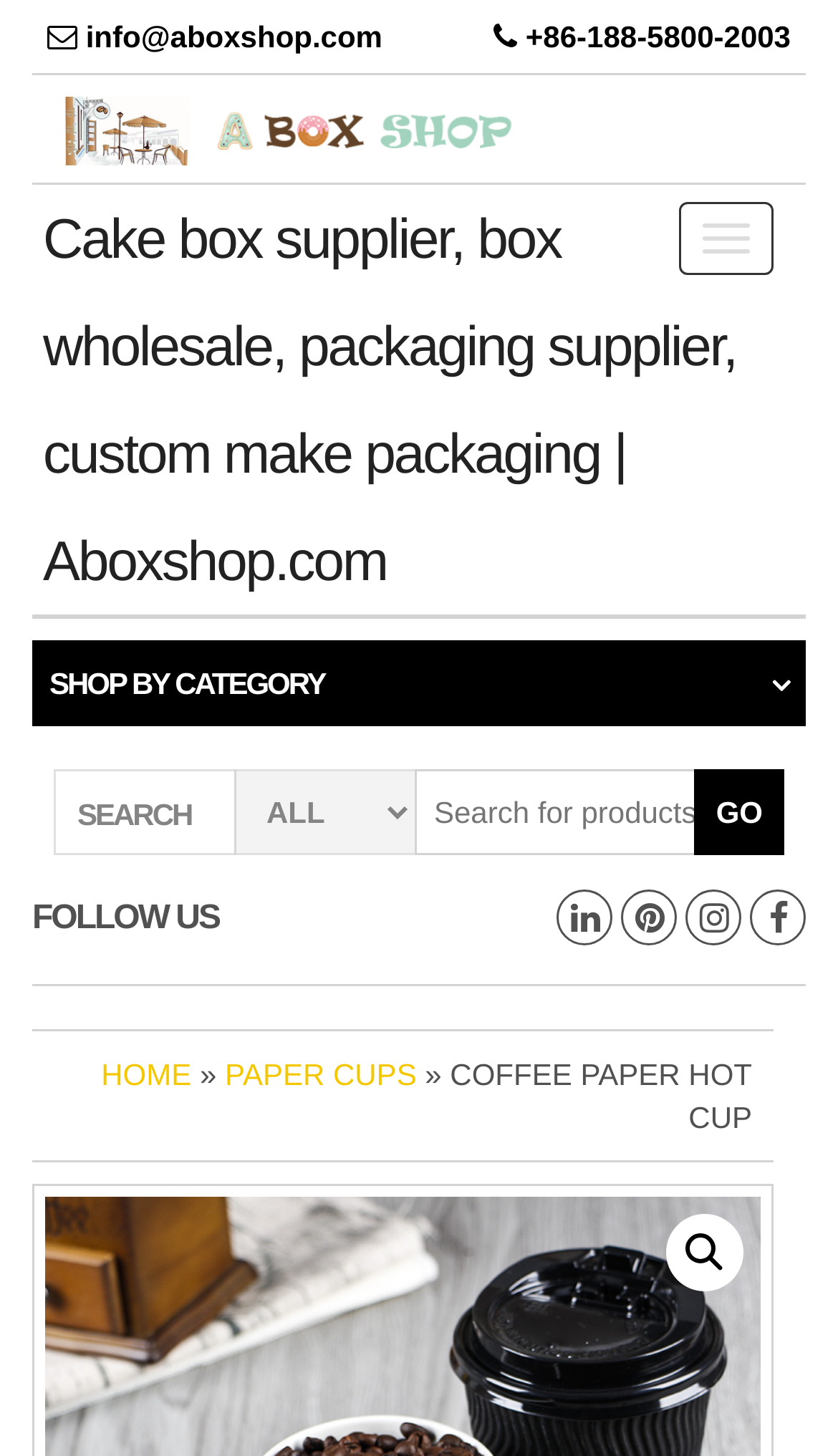What category of products is currently being displayed?
Please analyze the image and answer the question with as much detail as possible.

I determined the current category by looking at the breadcrumbs navigation section, where the category 'PAPER CUPS' is highlighted, indicating that it is the current category being displayed.